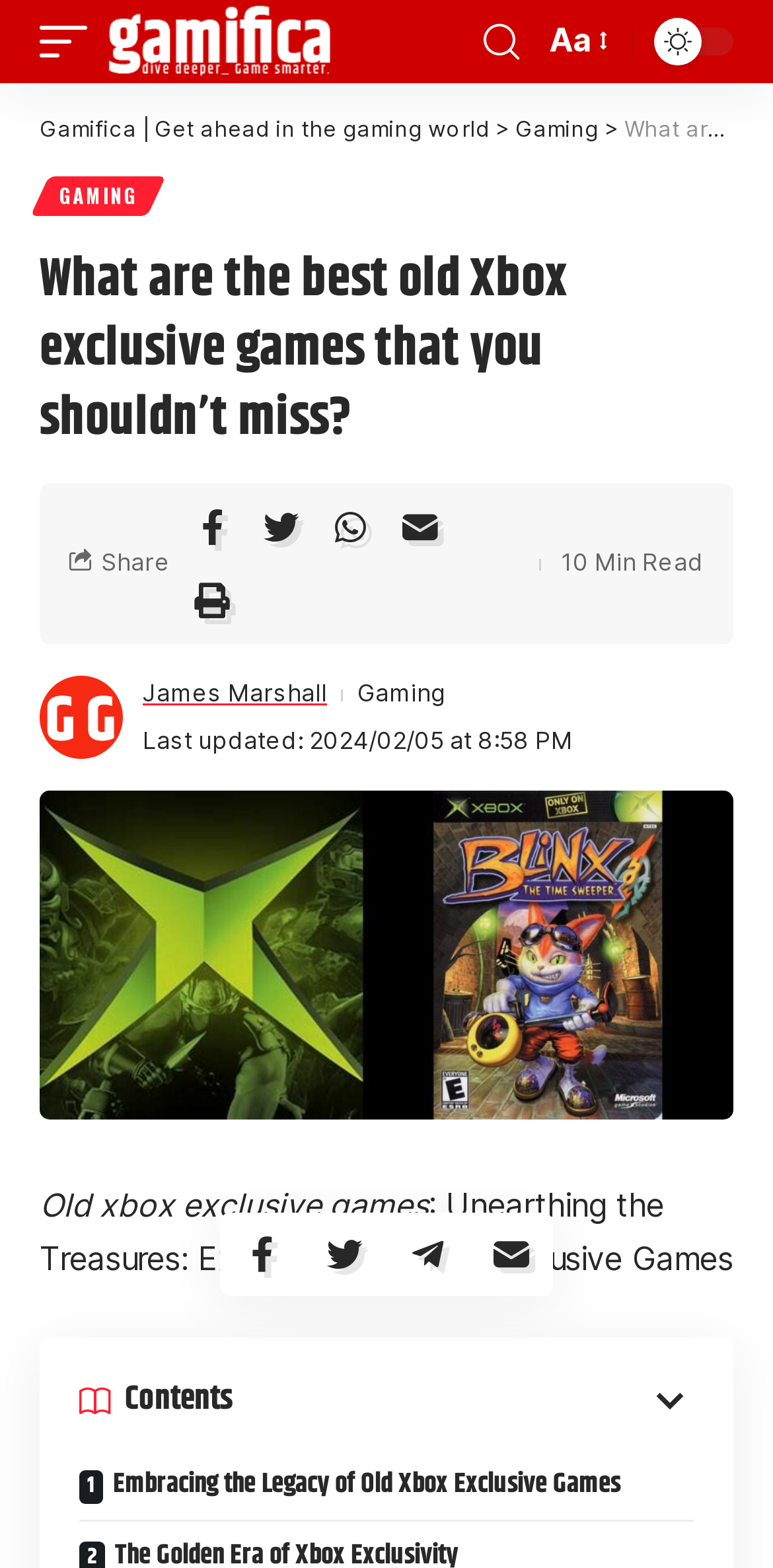Using the provided element description "aria-label="mobile trigger"", determine the bounding box coordinates of the UI element.

[0.051, 0.0, 0.138, 0.053]